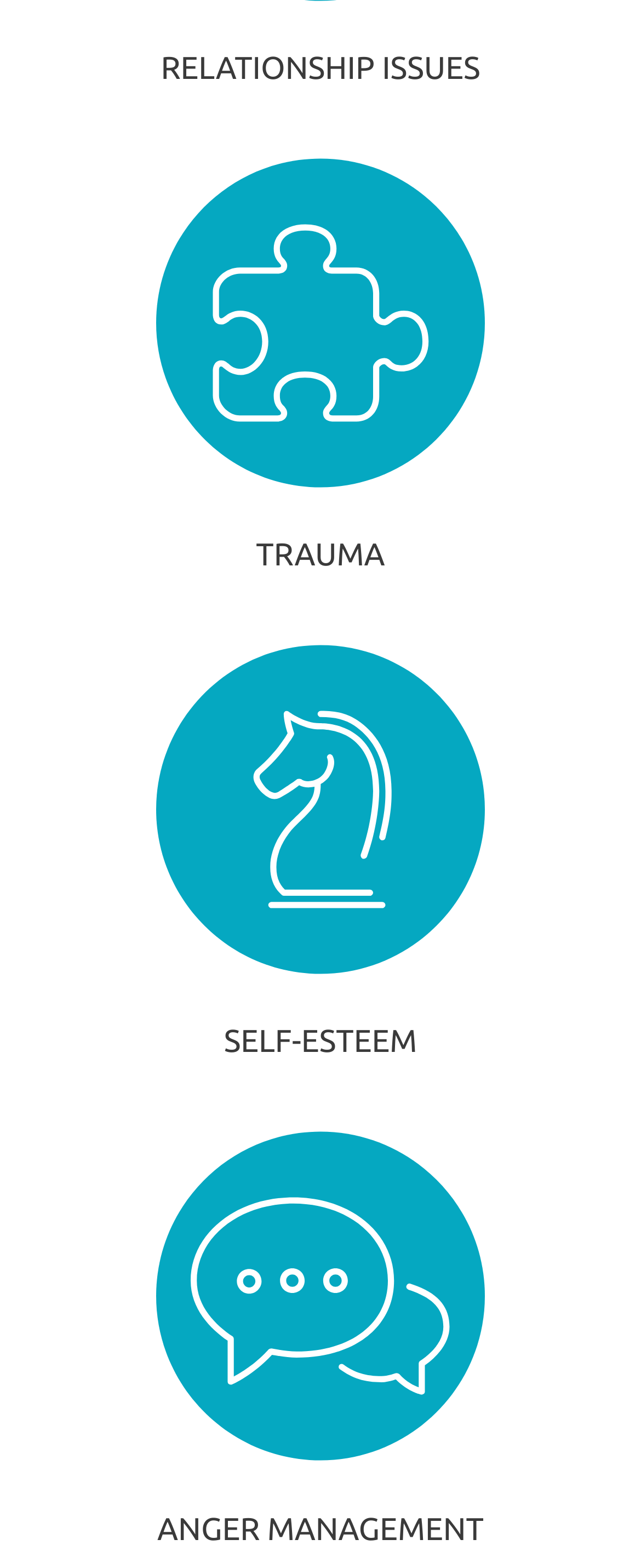Bounding box coordinates are specified in the format (top-left x, top-left y, bottom-right x, bottom-right y). All values are floating point numbers bounded between 0 and 1. Please provide the bounding box coordinate of the region this sentence describes: parent_node: SELF-ESTEEM

[0.15, 0.412, 0.85, 0.632]